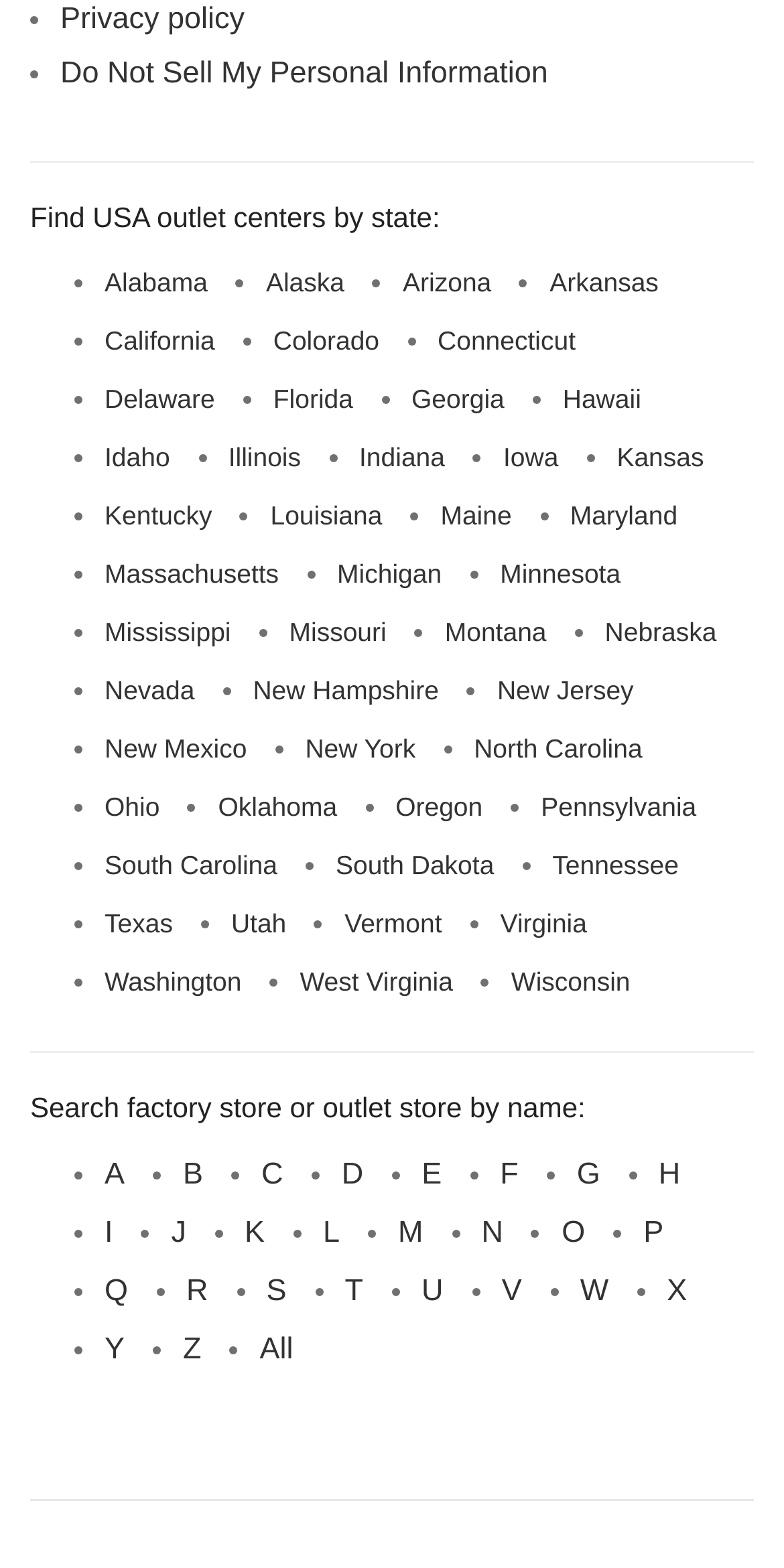Indicate the bounding box coordinates of the clickable region to achieve the following instruction: "View California."

[0.133, 0.208, 0.274, 0.227]